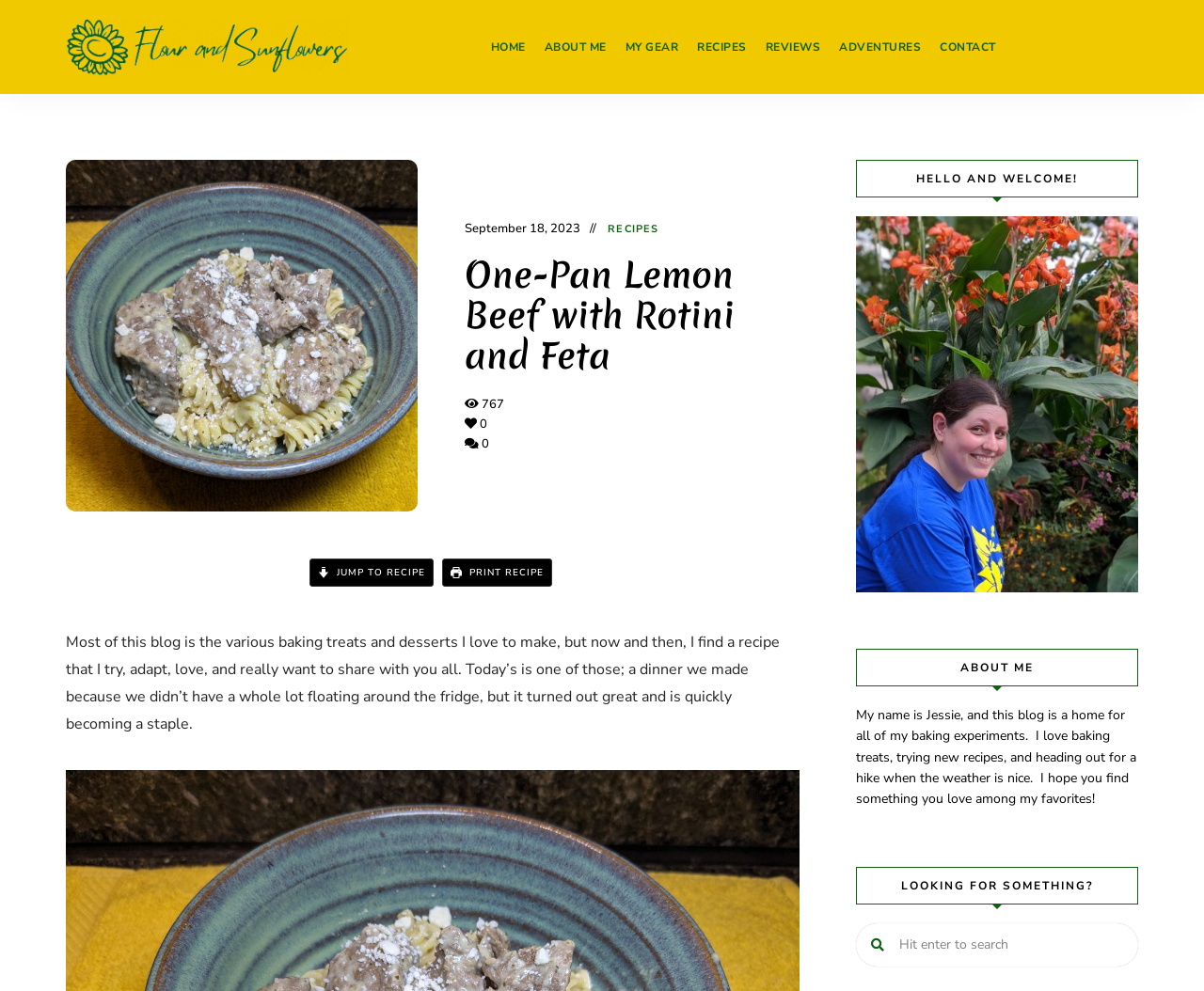Find and specify the bounding box coordinates that correspond to the clickable region for the instruction: "view recipes".

[0.571, 0.0, 0.628, 0.095]